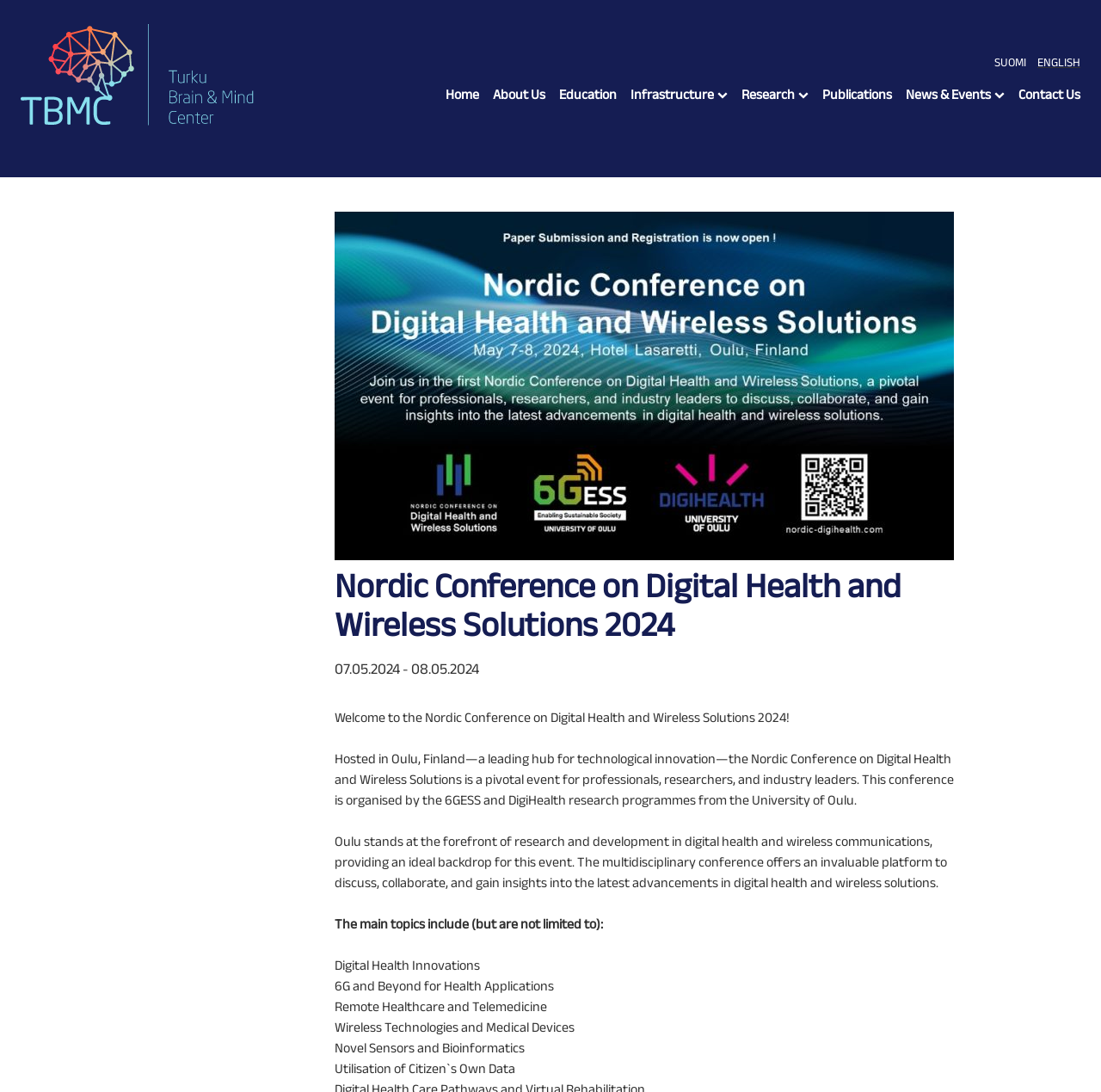Specify the bounding box coordinates of the element's region that should be clicked to achieve the following instruction: "Switch to SUOMI language". The bounding box coordinates consist of four float numbers between 0 and 1, in the format [left, top, right, bottom].

[0.903, 0.05, 0.932, 0.063]